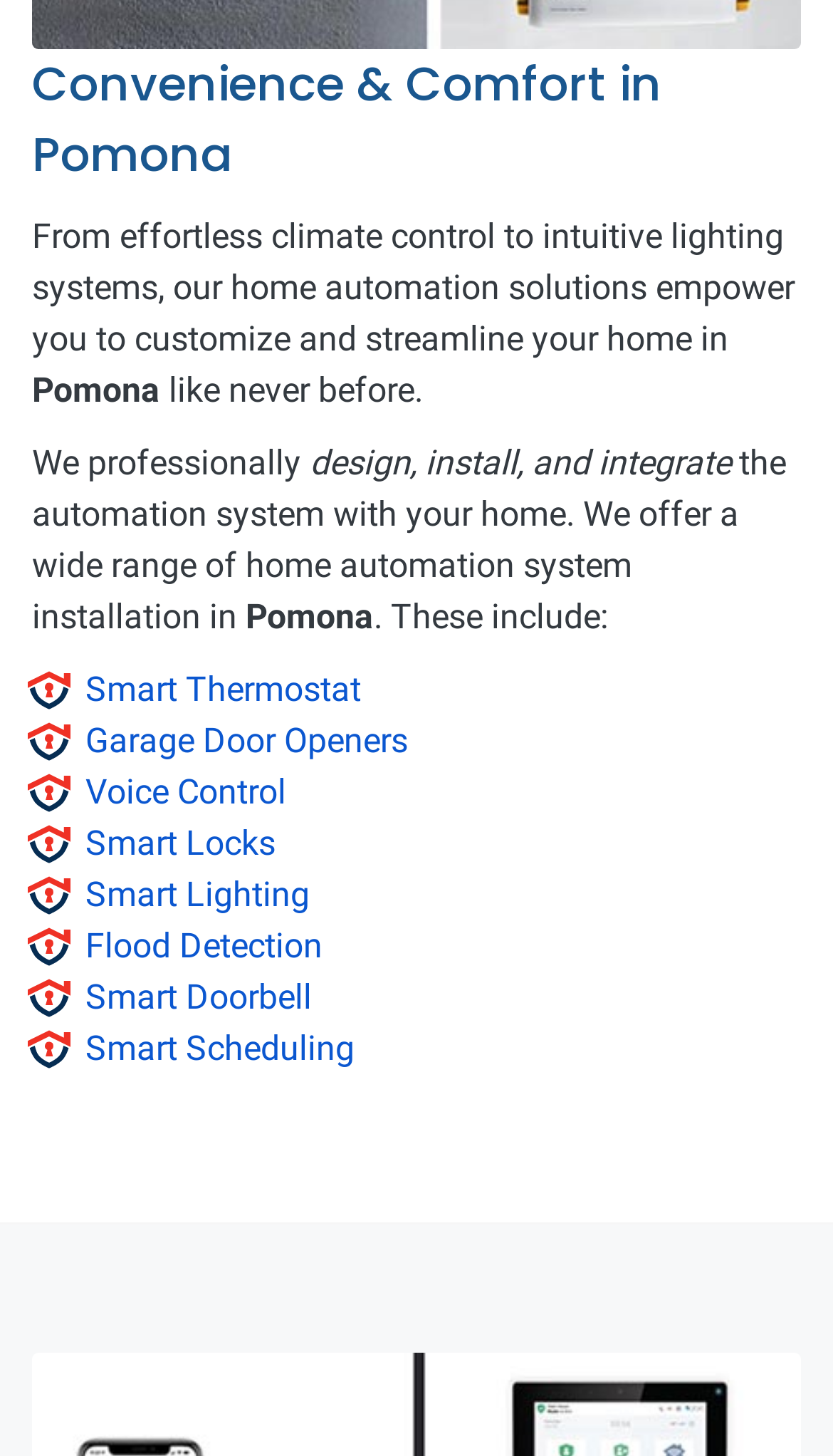Please determine the bounding box coordinates of the element to click in order to execute the following instruction: "Click on Smart Thermostat". The coordinates should be four float numbers between 0 and 1, specified as [left, top, right, bottom].

[0.103, 0.459, 0.433, 0.487]